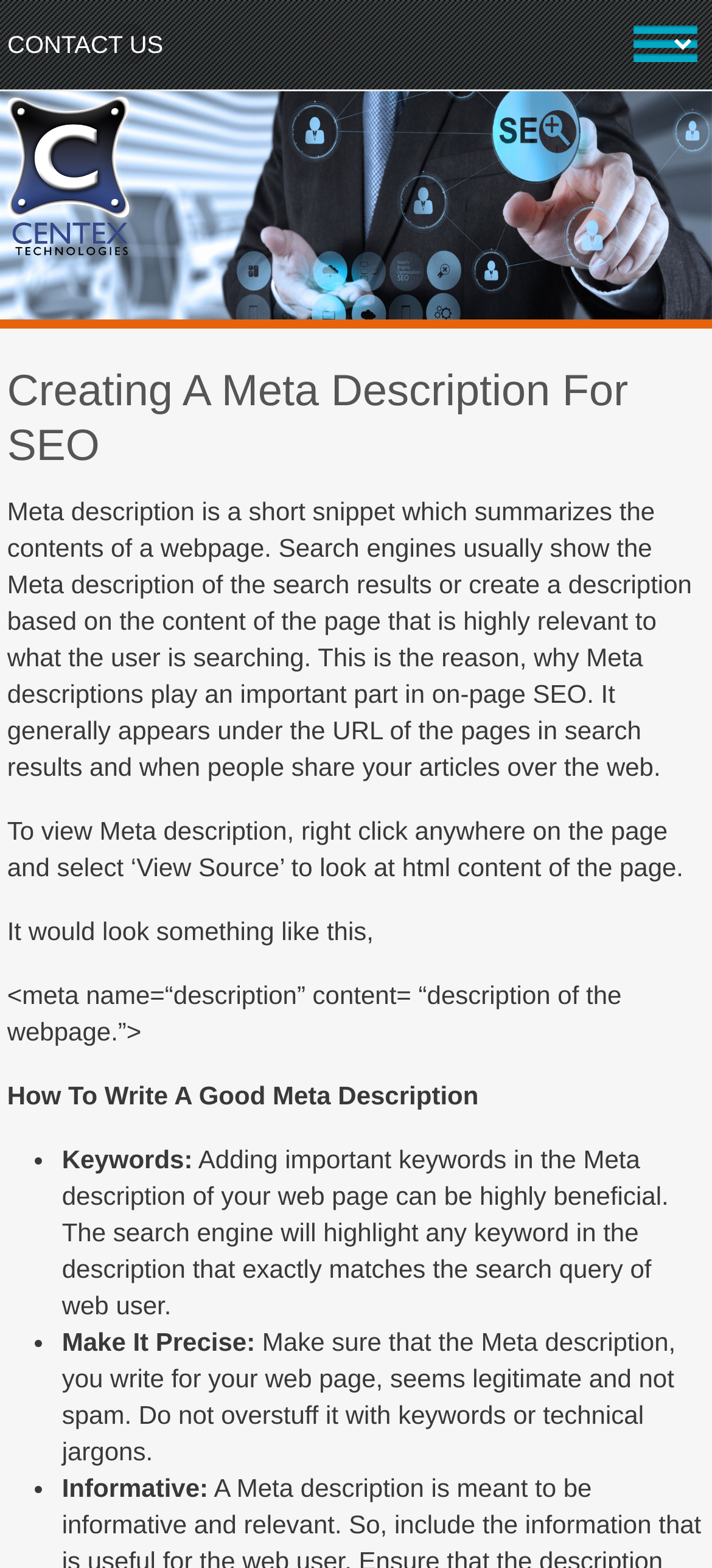Please analyze the image and give a detailed answer to the question:
What is the recommended length of a meta description?

The webpage advises to make sure that the meta description is precise, but it does not provide a specific length recommendation. It emphasizes the importance of making it seem legitimate and not spam.